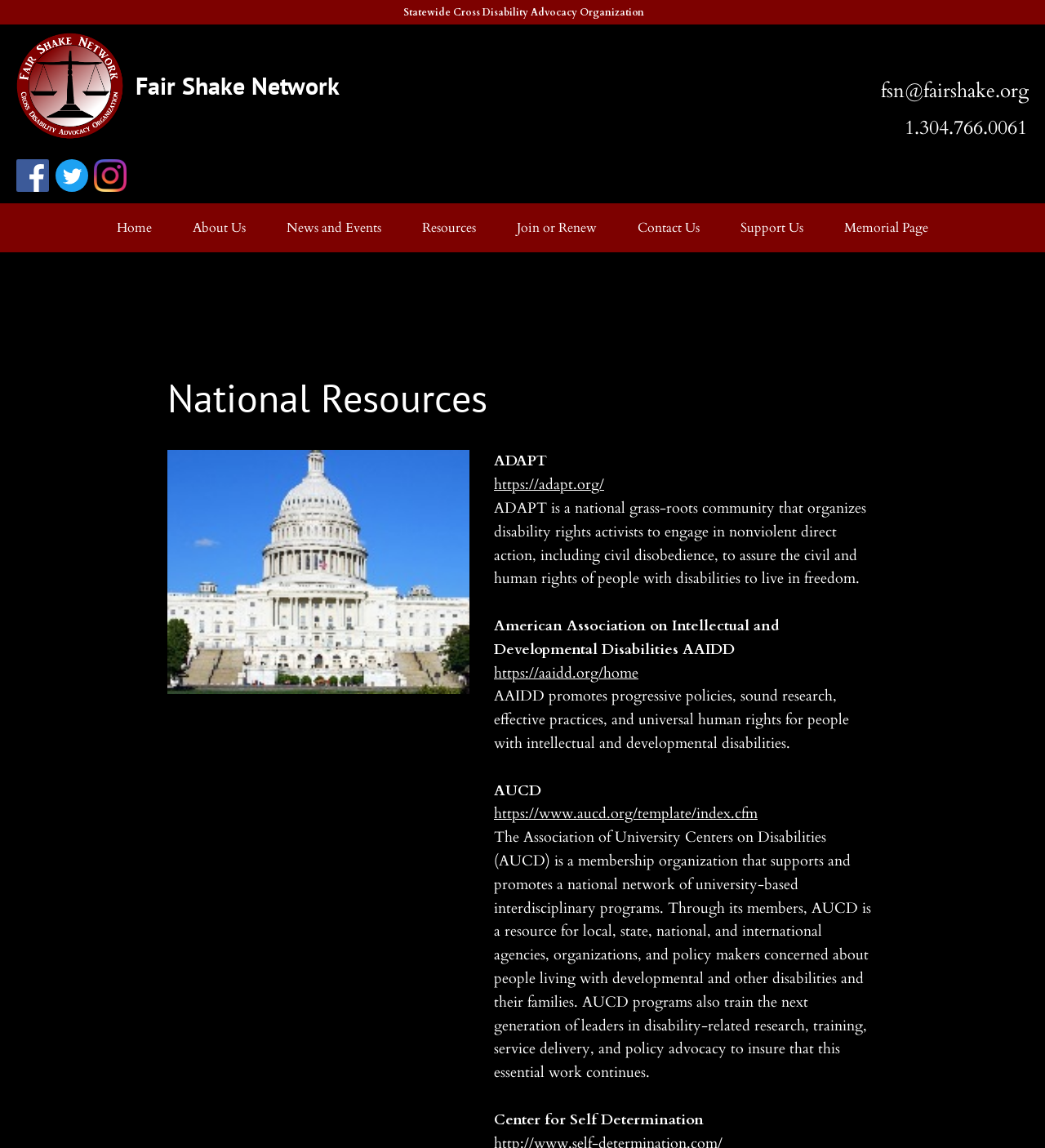Offer an extensive depiction of the webpage and its key elements.

The webpage is titled "National Resources" and appears to be a directory of organizations and resources related to disability advocacy and support. At the top of the page, there is a logo for Fair Shake Network, accompanied by social media links to Facebook, Twitter, and Instagram. Below the logo, there is a horizontal navigation menu with links to various pages, including "Home", "About Us", "News and Events", and more.

The main content of the page is divided into sections, each featuring a different organization. The first section is headed by a title "National Resources" and features a brief description of ADAPT, a national grass-roots community that organizes disability rights activists. Below the description, there is a link to ADAPT's website. 

To the right of the ADAPT section, there is an image, although its content is not specified. Below the image, there are sections dedicated to the American Association on Intellectual and Developmental Disabilities (AAIDD), AUCD, and the Center for Self Determination. Each section includes a brief description of the organization and a link to its website.

In the top-right corner of the page, there is a contact section with links to the organization's email address and phone number.